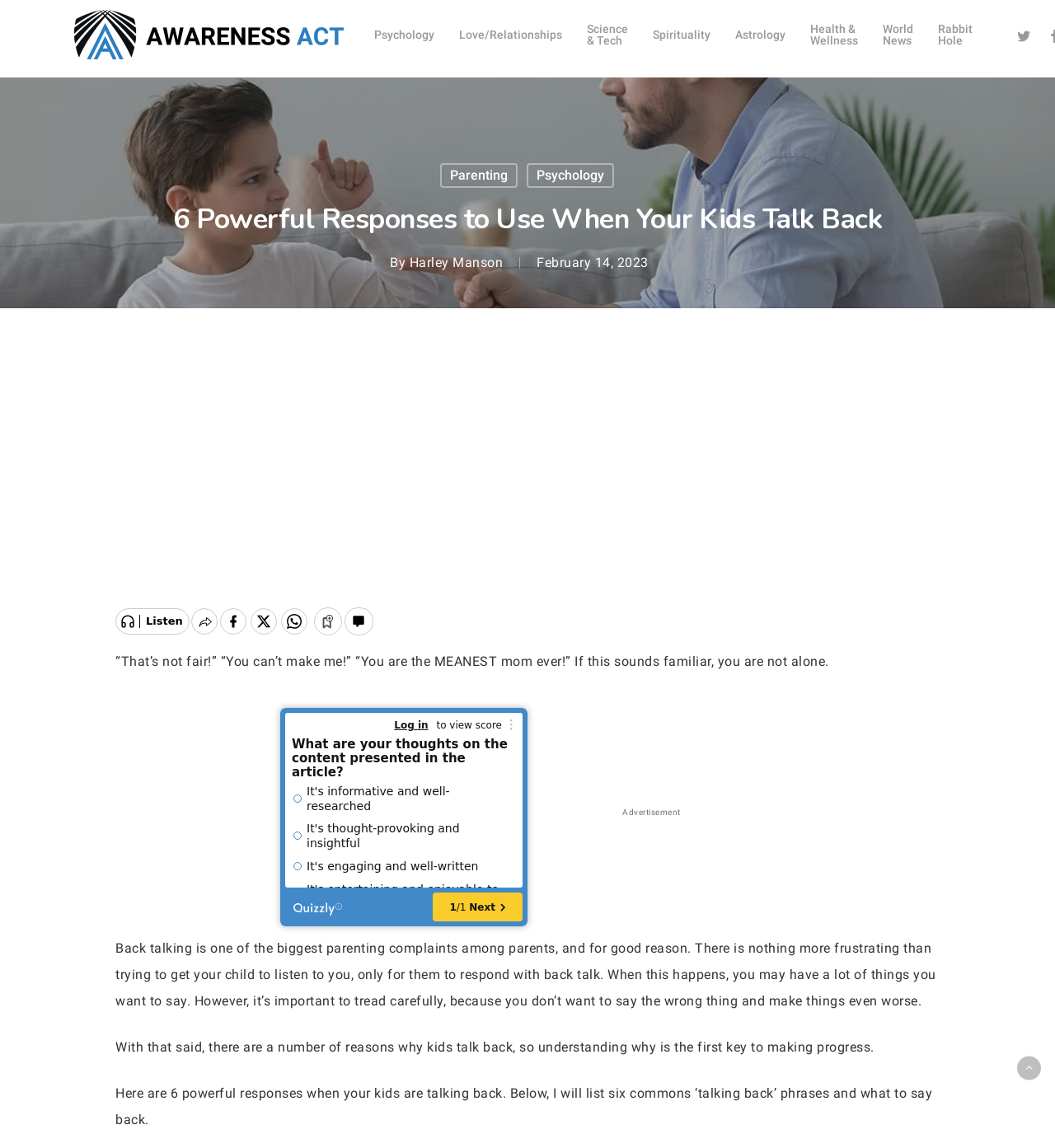How many categories are listed at the top of the webpage?
Examine the image and provide an in-depth answer to the question.

I counted the number of link elements at the top of the webpage, which are labeled as categories, and found 8 categories: Psychology, Love/Relationships, Science & Tech, Spirituality, Astrology, Health & Wellness, World News, and Rabbit Hole.